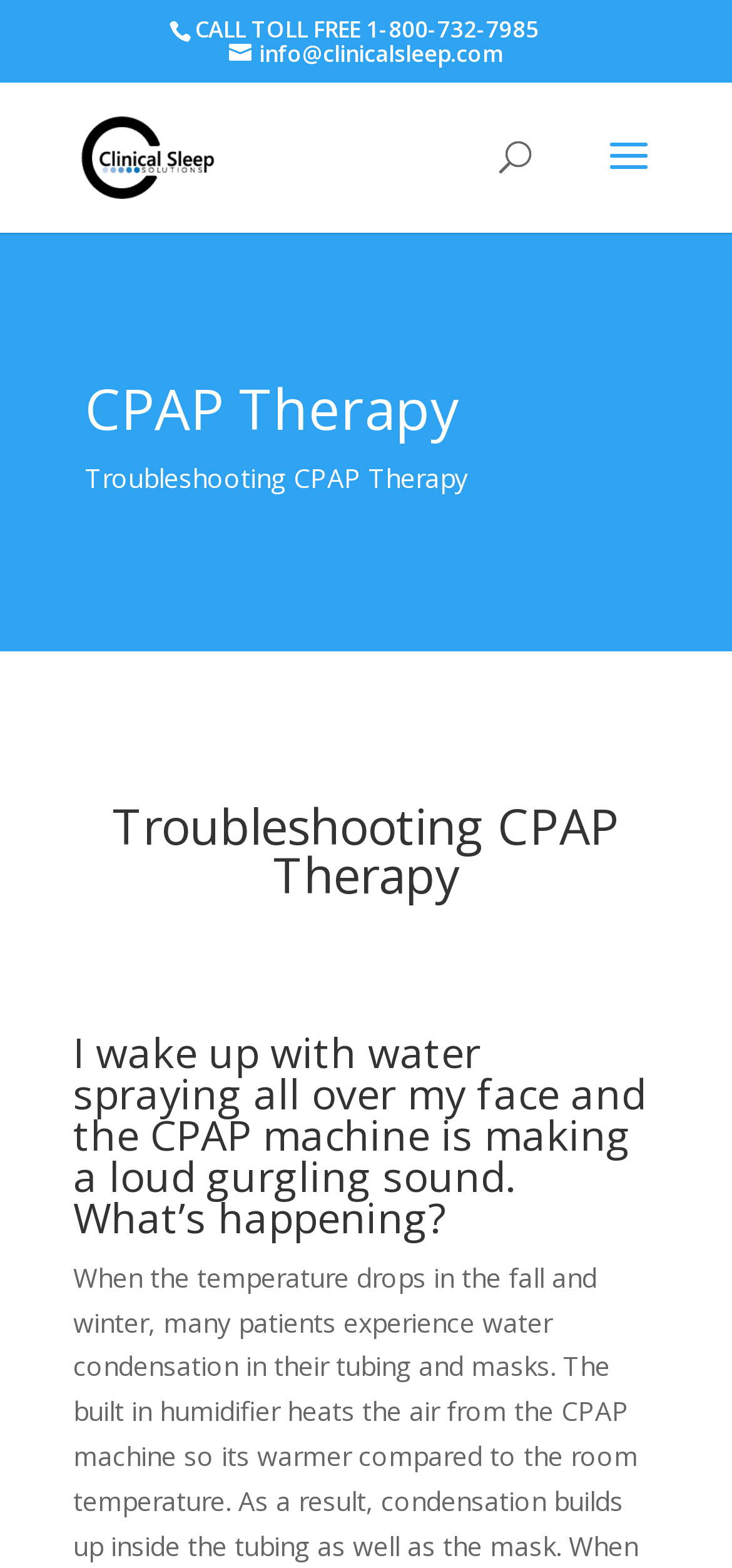What is the main topic of the webpage? Observe the screenshot and provide a one-word or short phrase answer.

CPAP Therapy